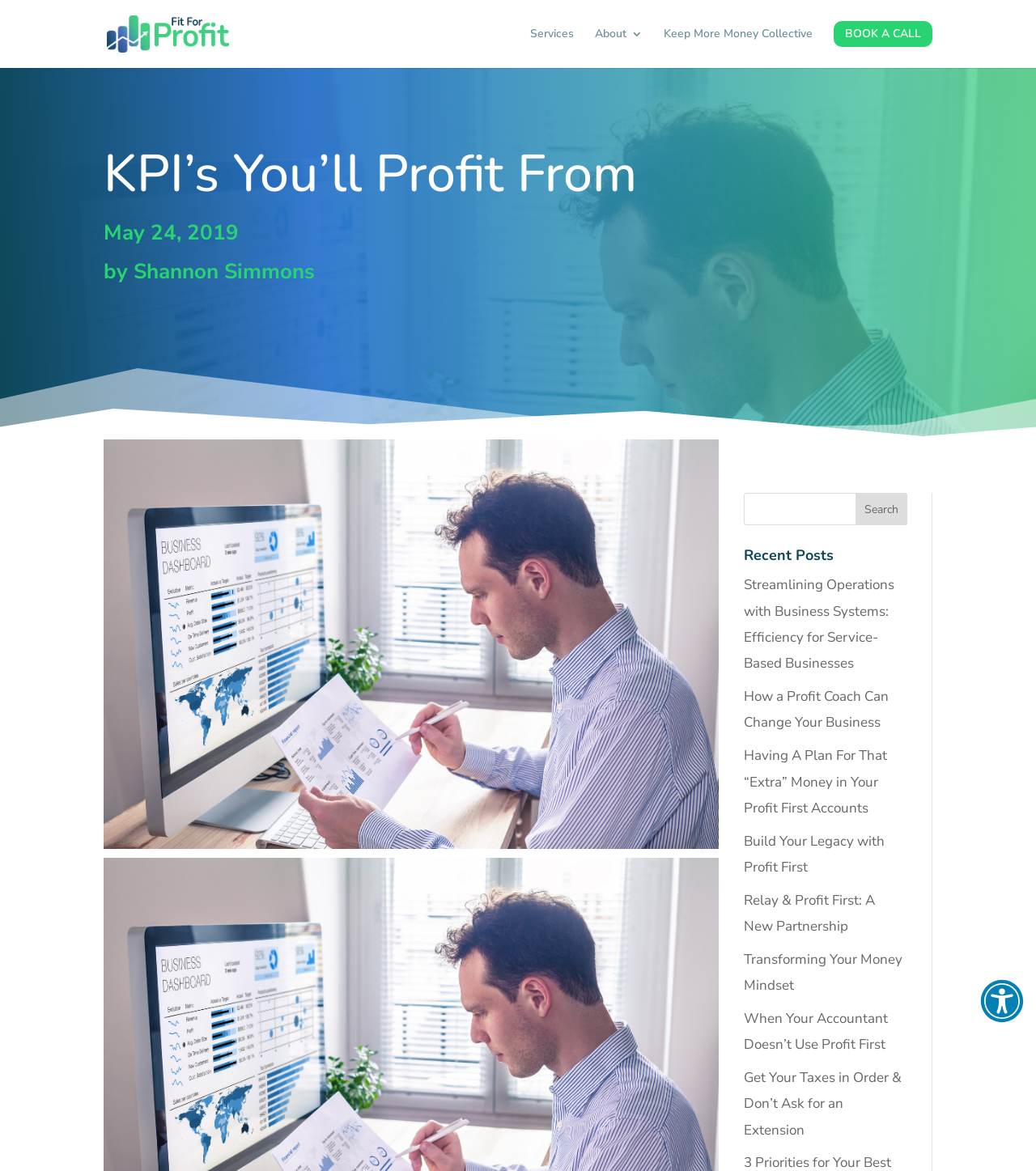Describe all the key features of the webpage in detail.

This webpage is about KPIs (Key Performance Indicators) and is part of the Fit For Profit website. At the top right corner, there is an "Open Accessibility Toolbar" button. Below it, there are several links to different sections of the website, including "Services", "About 3", "Keep More Money Collective", and "BOOK A CALL 5". 

The main content of the webpage is an article titled "KPI’s You’ll Profit From", which is dated May 24, 2019, and written by Shannon Simmons. The article is accompanied by an image related to KPIs. 

On the right side of the webpage, there is a search bar with a "Search" button. Below the search bar, there is a section titled "Recent Posts" that lists several links to other articles, including "Streamlining Operations with Business Systems: Efficiency for Service-Based Businesses", "How a Profit Coach Can Change Your Business", and several others.